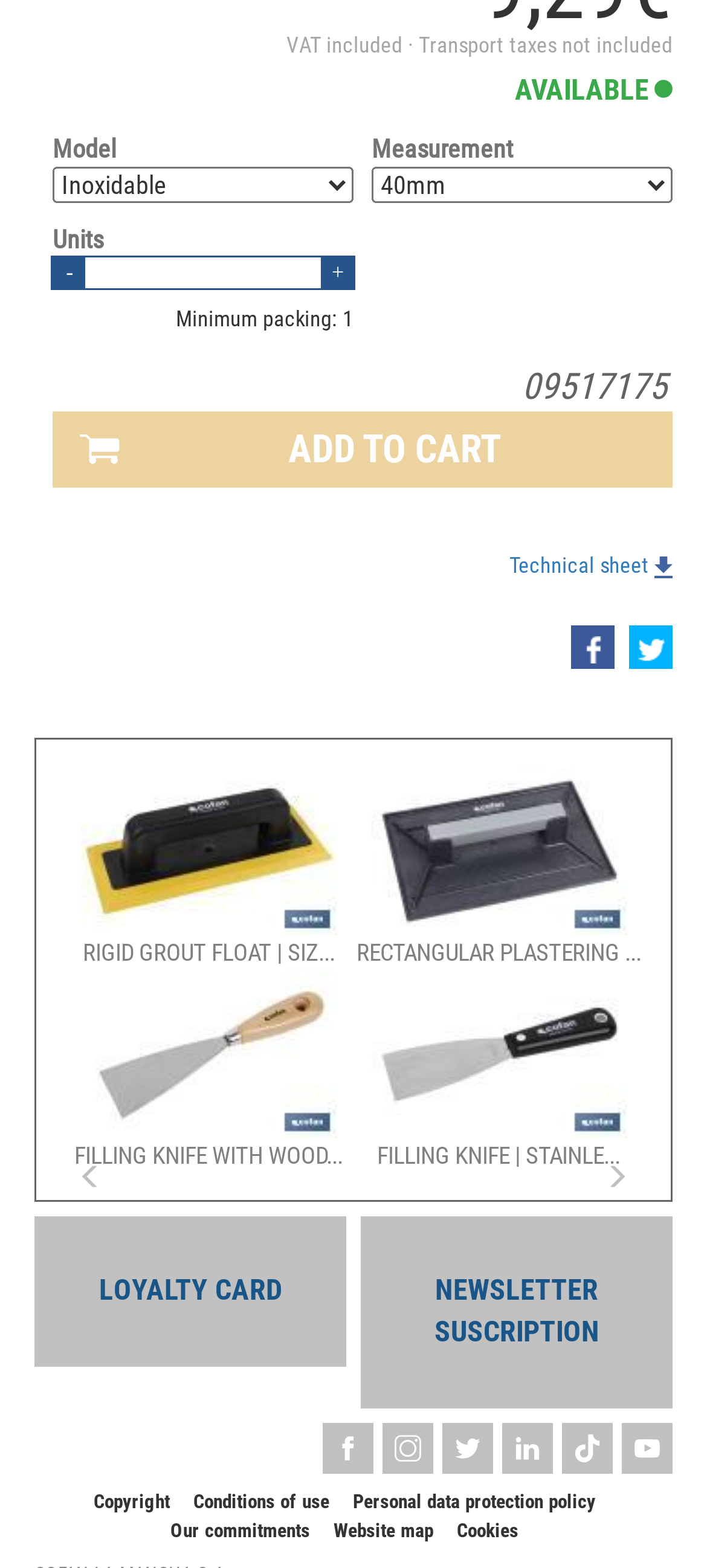Determine the bounding box coordinates of the clickable region to execute the instruction: "Change units". The coordinates should be four float numbers between 0 and 1, denoted as [left, top, right, bottom].

[0.526, 0.107, 0.951, 0.13]